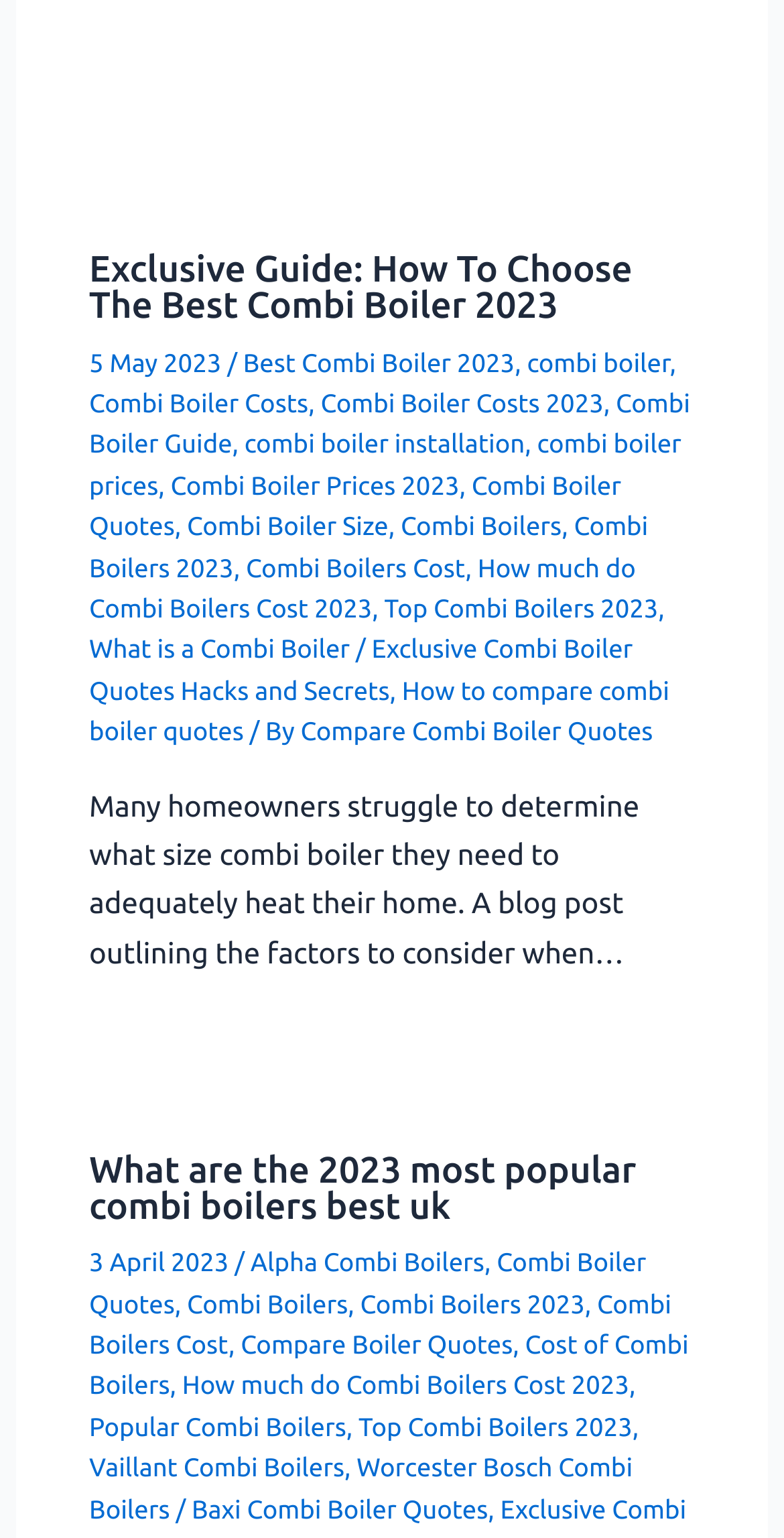For the given element description What is a Combi Boiler, determine the bounding box coordinates of the UI element. The coordinates should follow the format (top-left x, top-left y, bottom-right x, bottom-right y) and be within the range of 0 to 1.

[0.114, 0.414, 0.446, 0.432]